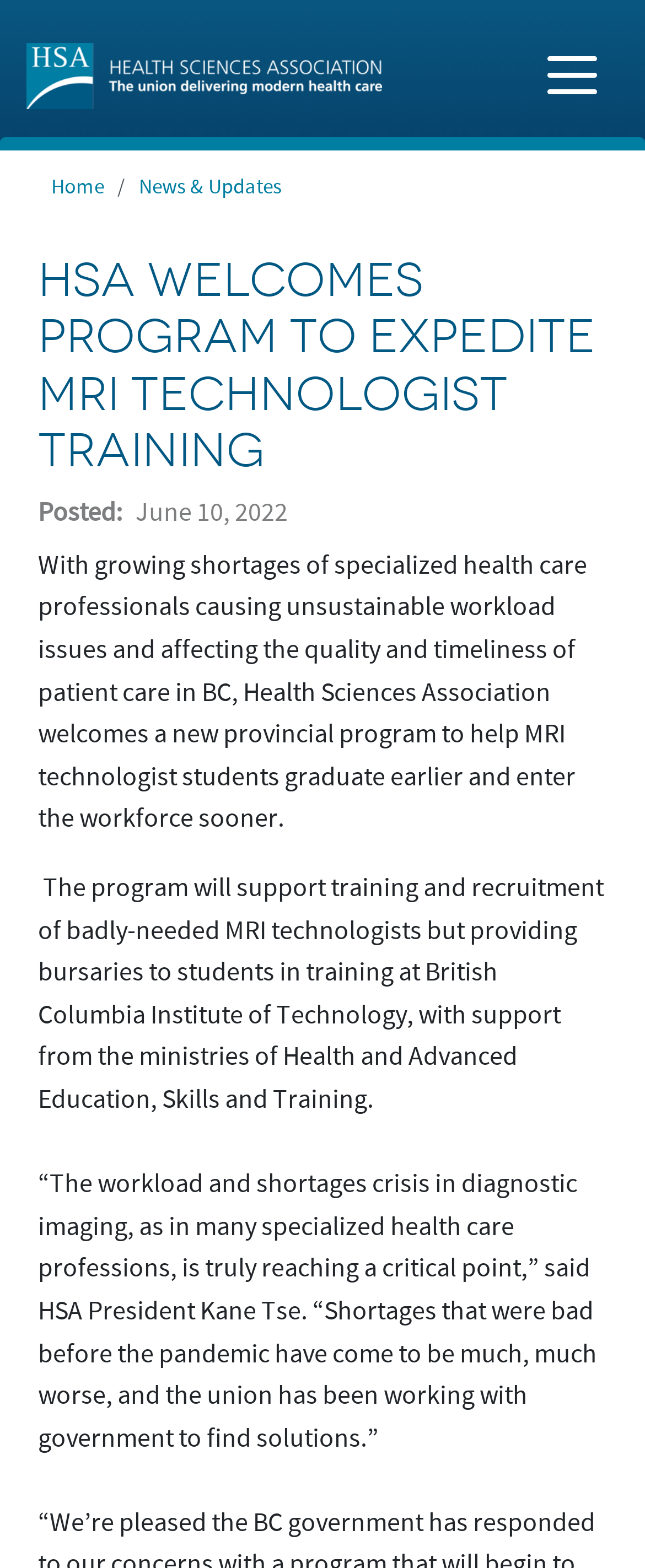Who is the president of HSA?
Answer with a single word or phrase by referring to the visual content.

Kane Tse